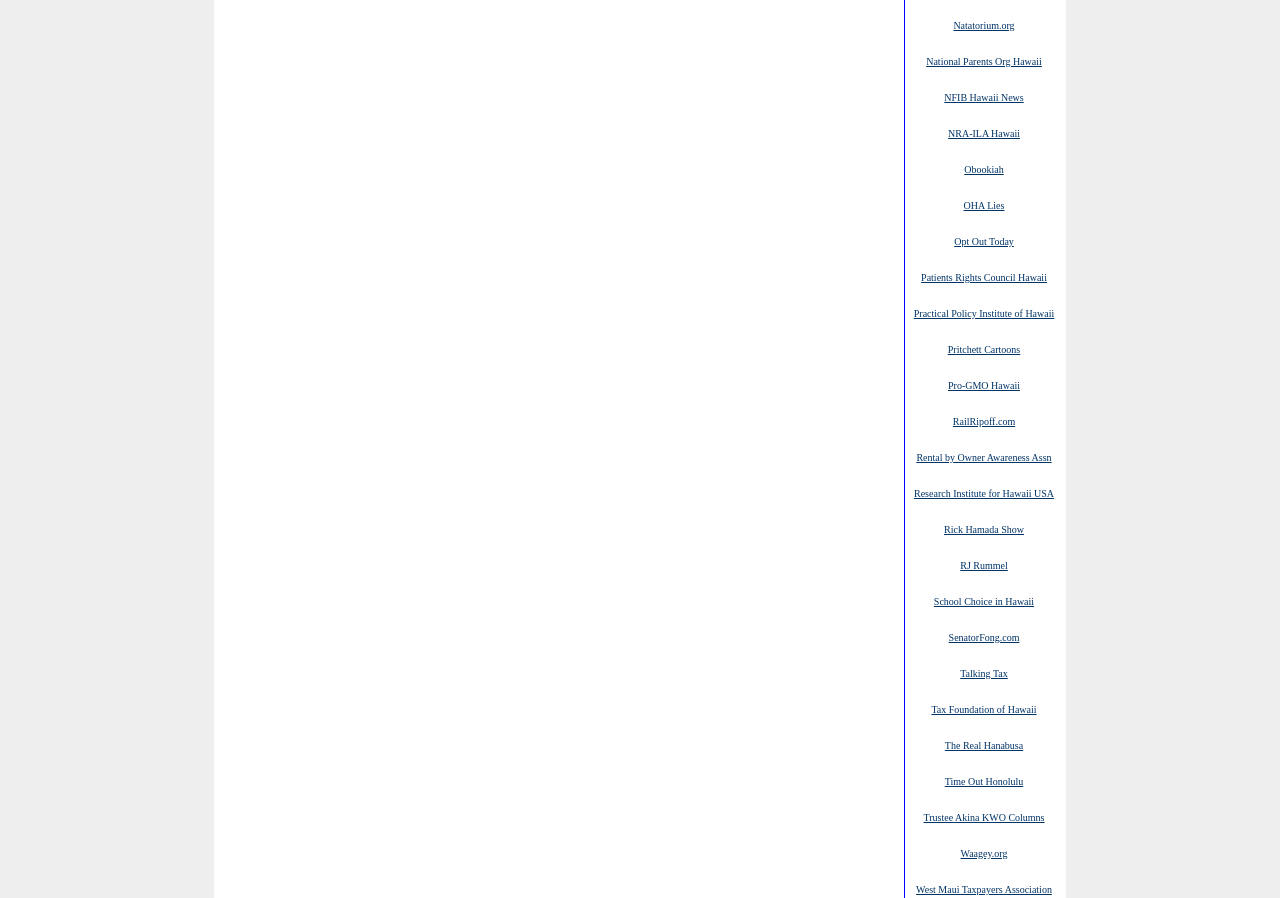Give a one-word or short phrase answer to this question: 
What is the purpose of this webpage?

Link directory